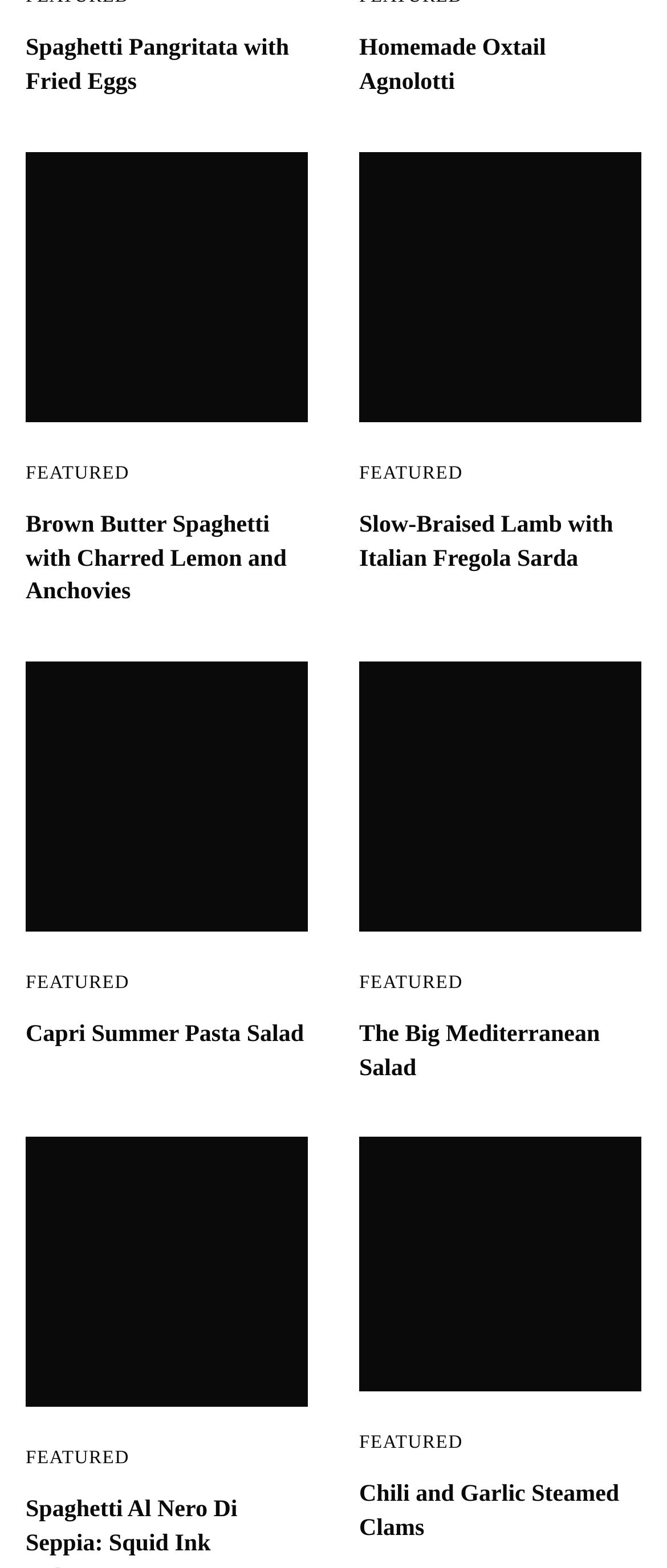Answer the following inquiry with a single word or phrase:
Are the recipes organized in a specific order?

No